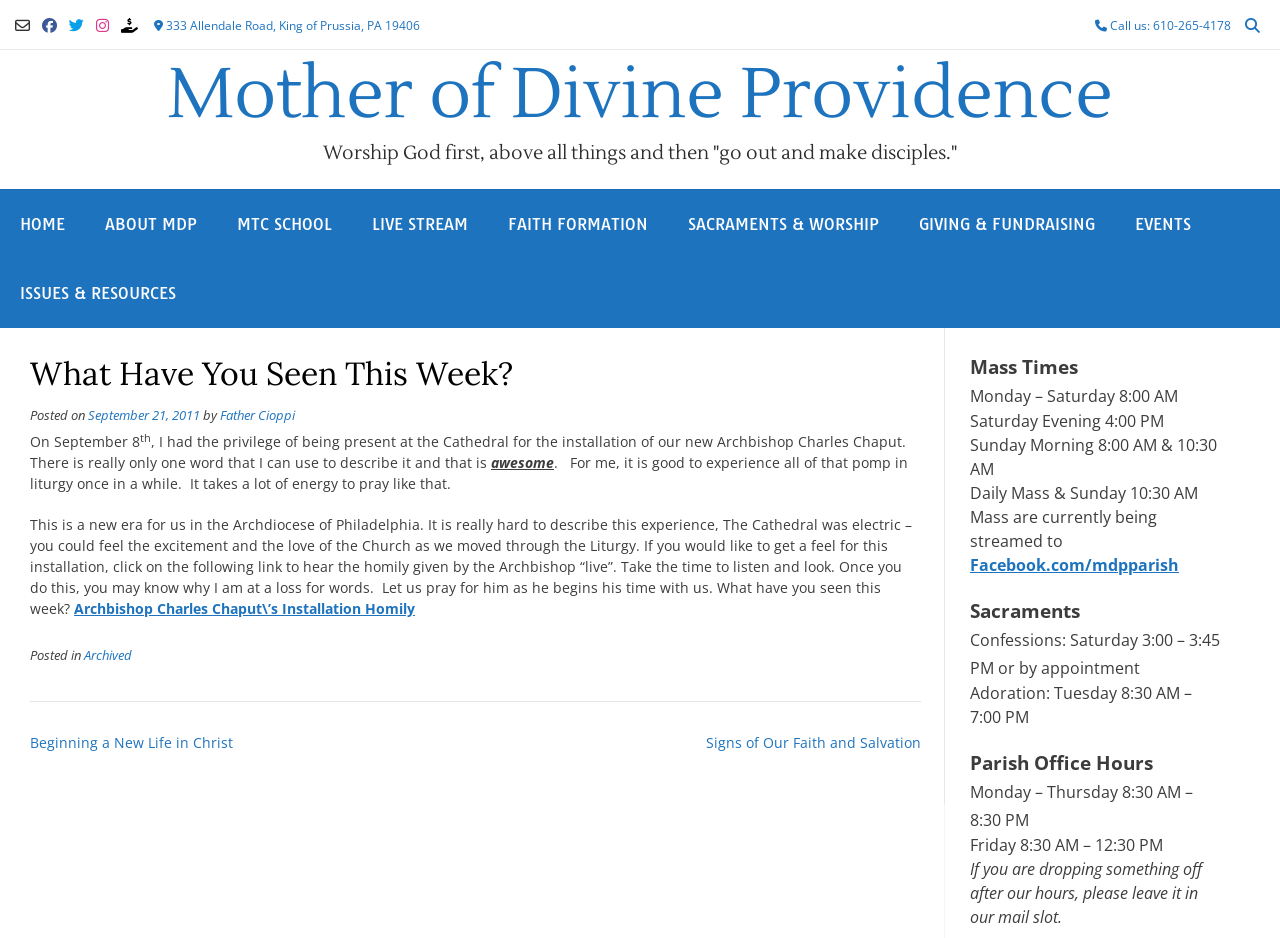Please locate the bounding box coordinates of the region I need to click to follow this instruction: "Click the Facebook.com/mdpparish link".

[0.758, 0.59, 0.921, 0.614]